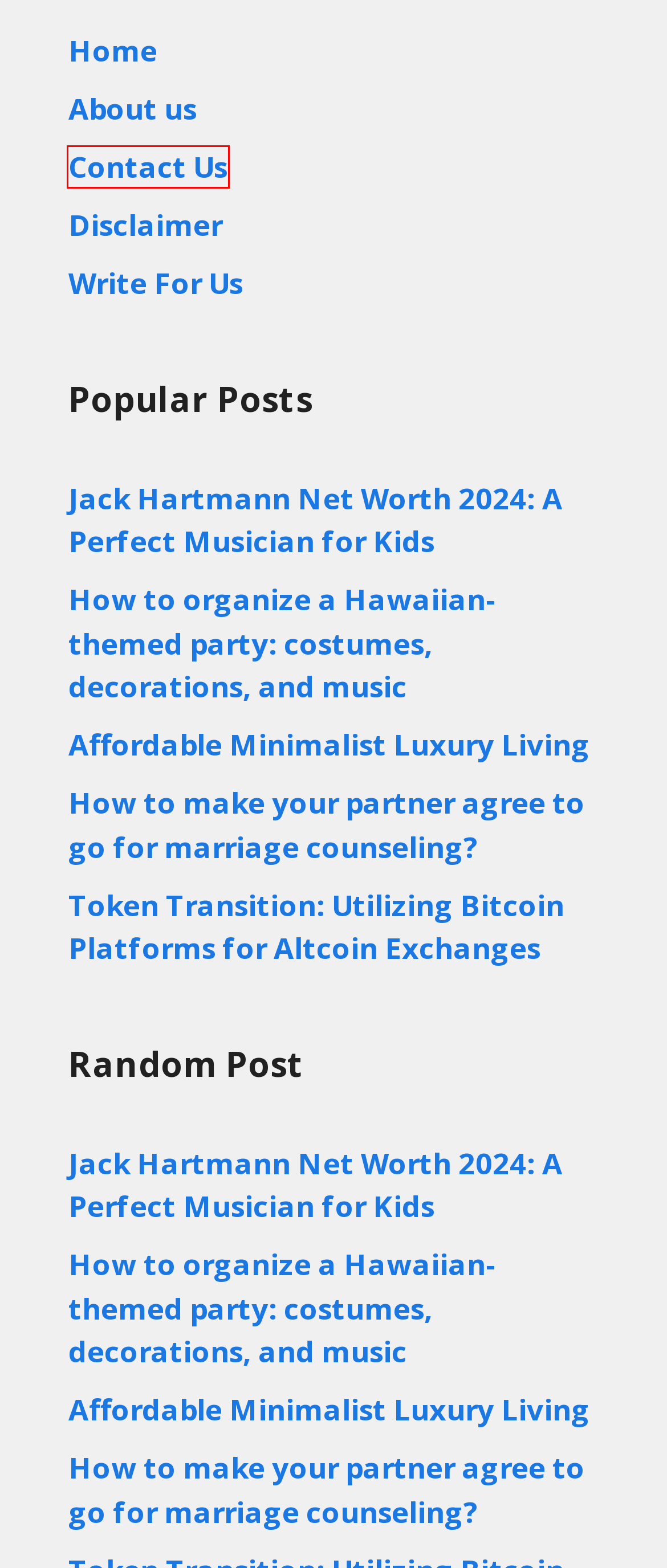Look at the screenshot of a webpage, where a red bounding box highlights an element. Select the best description that matches the new webpage after clicking the highlighted element. Here are the candidates:
A. Token Transition: Utilizing Bitcoin Platforms for Altcoin Exchanges
B. How to prepare for class 5 maths Olympiad
C. Write For Us - Finfowe-
D. Contact Us - Finfowe-
E. How to make your partner agree to go for marriage counseling?
F. admin, Author at Finfowe-
G. Finfowe- Gaming and Informative Blog
H. About us - Finfowe-

D